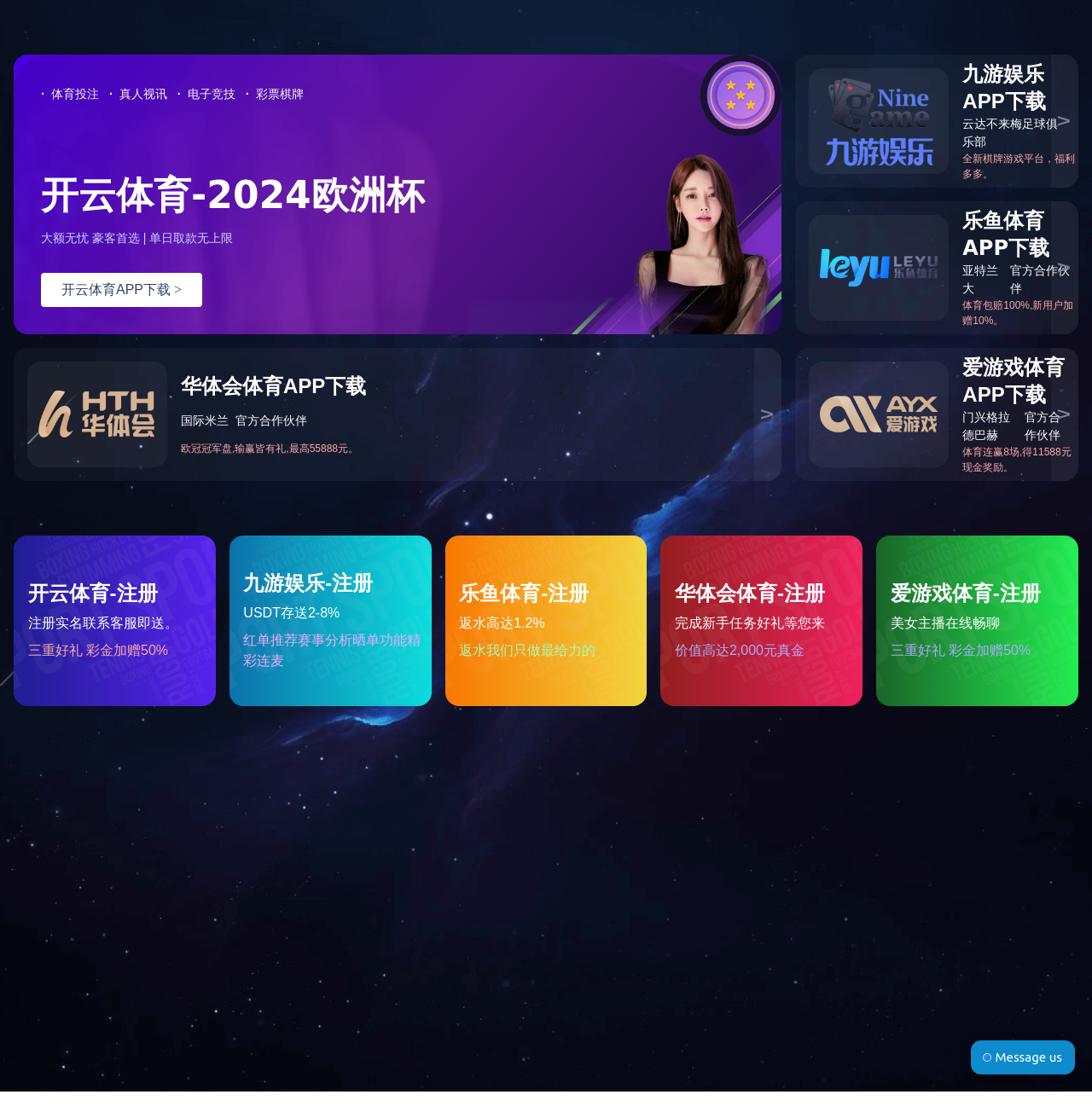Predict the bounding box of the UI element based on this description: "青岛办公家具·会议台系列11".

[0.727, 0.896, 0.945, 0.926]